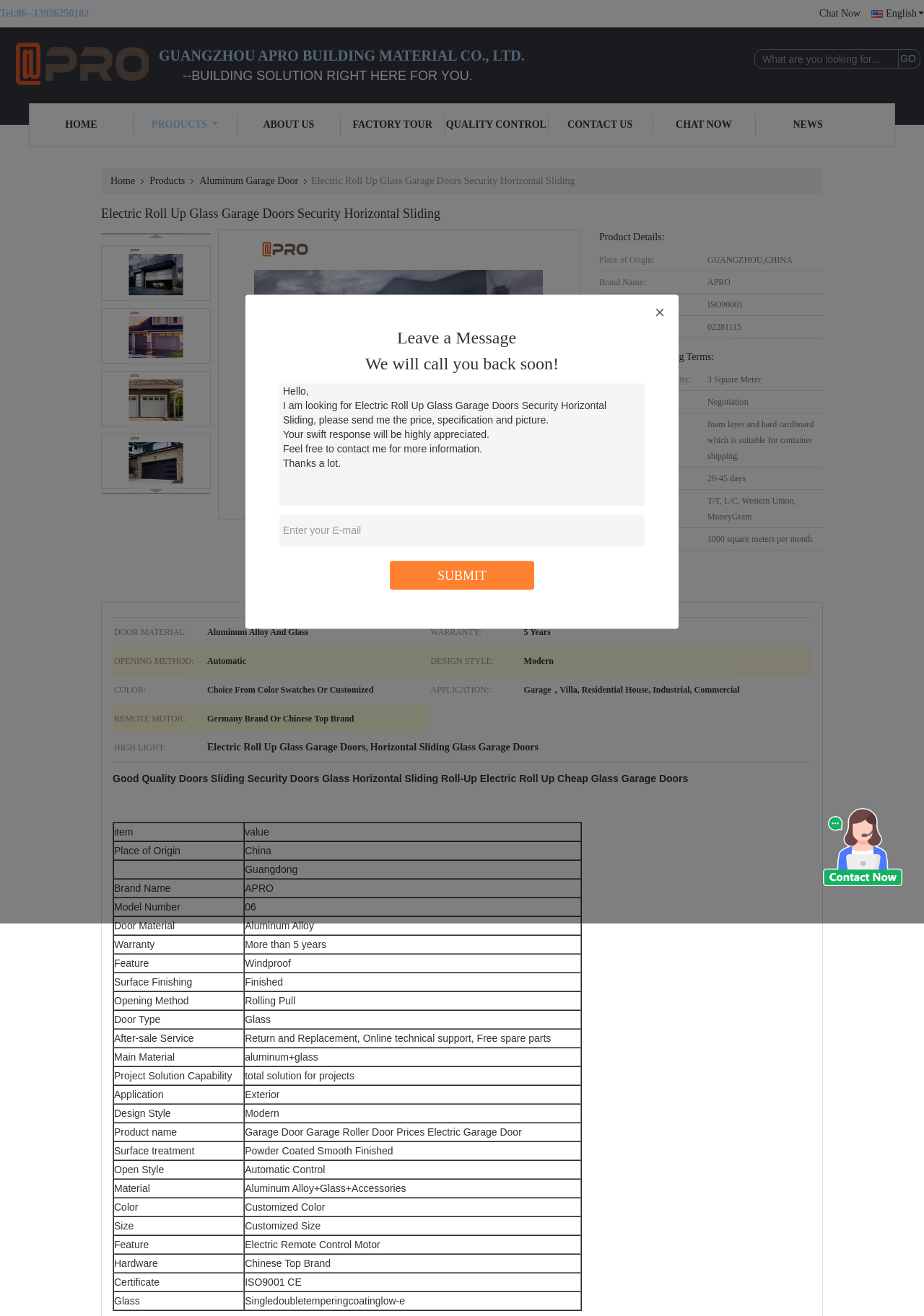Find the bounding box coordinates of the element to click in order to complete the given instruction: "Click the 'English' link."

[0.943, 0.005, 1.0, 0.015]